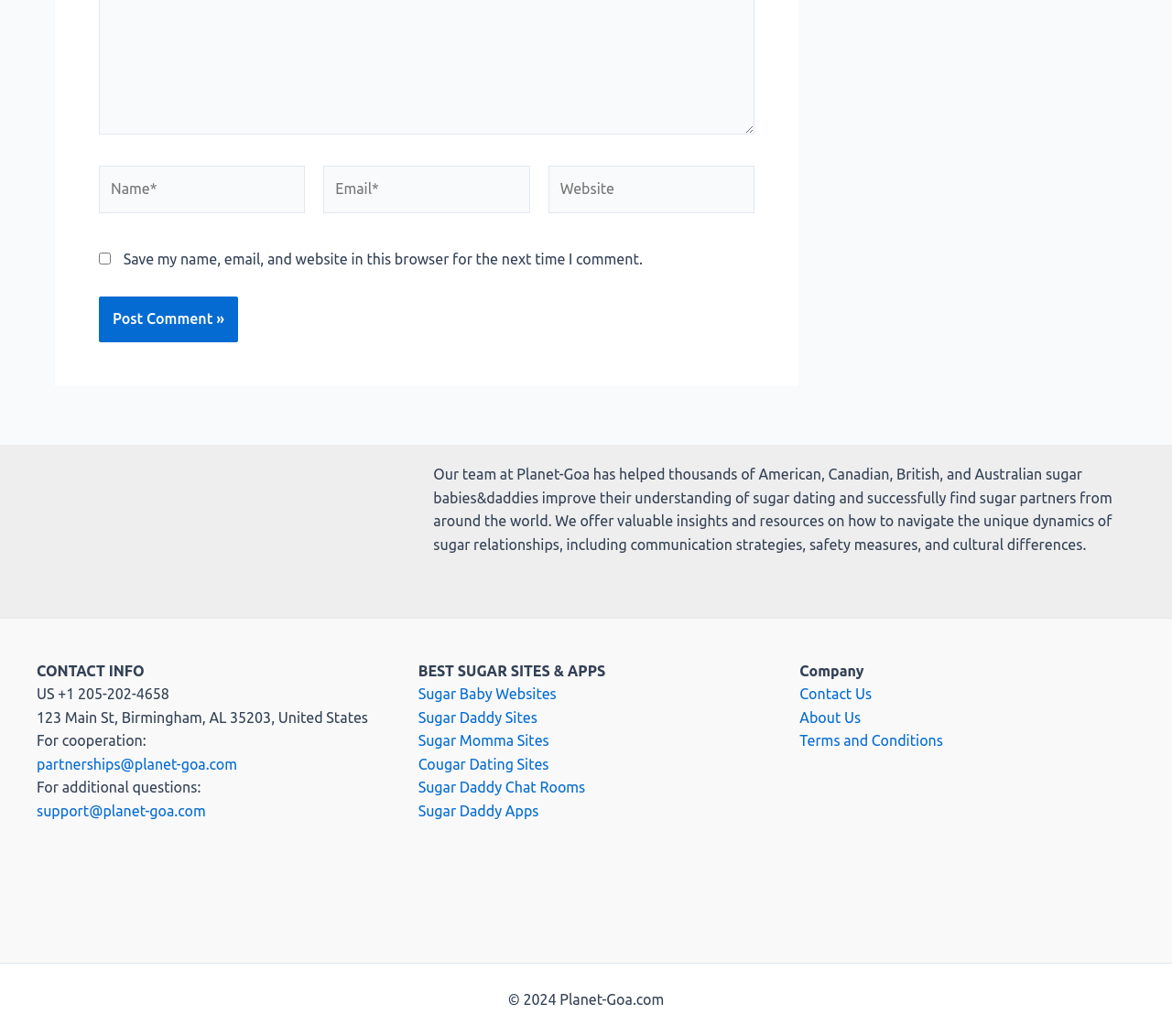Can you find the bounding box coordinates of the area I should click to execute the following instruction: "Enter your name"?

[0.084, 0.16, 0.26, 0.206]